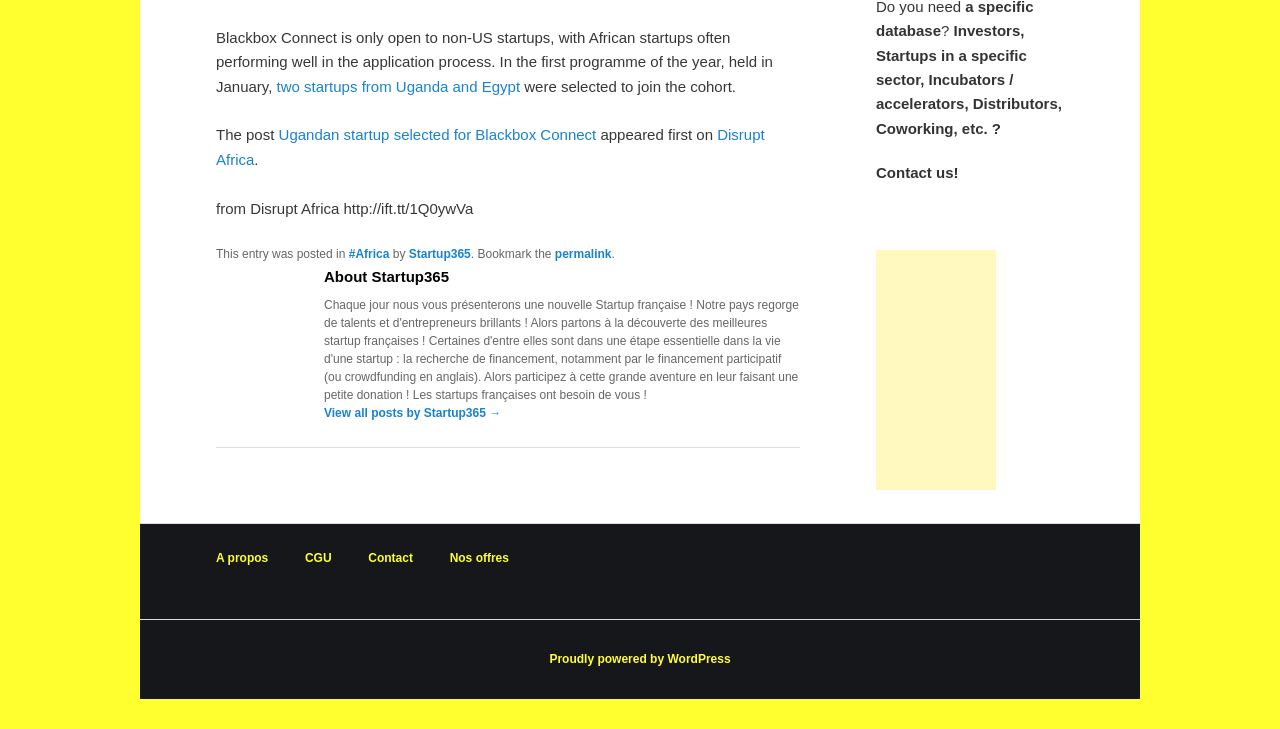Find and provide the bounding box coordinates for the UI element described here: "Ask a question". The coordinates should be given as four float numbers between 0 and 1: [left, top, right, bottom].

None